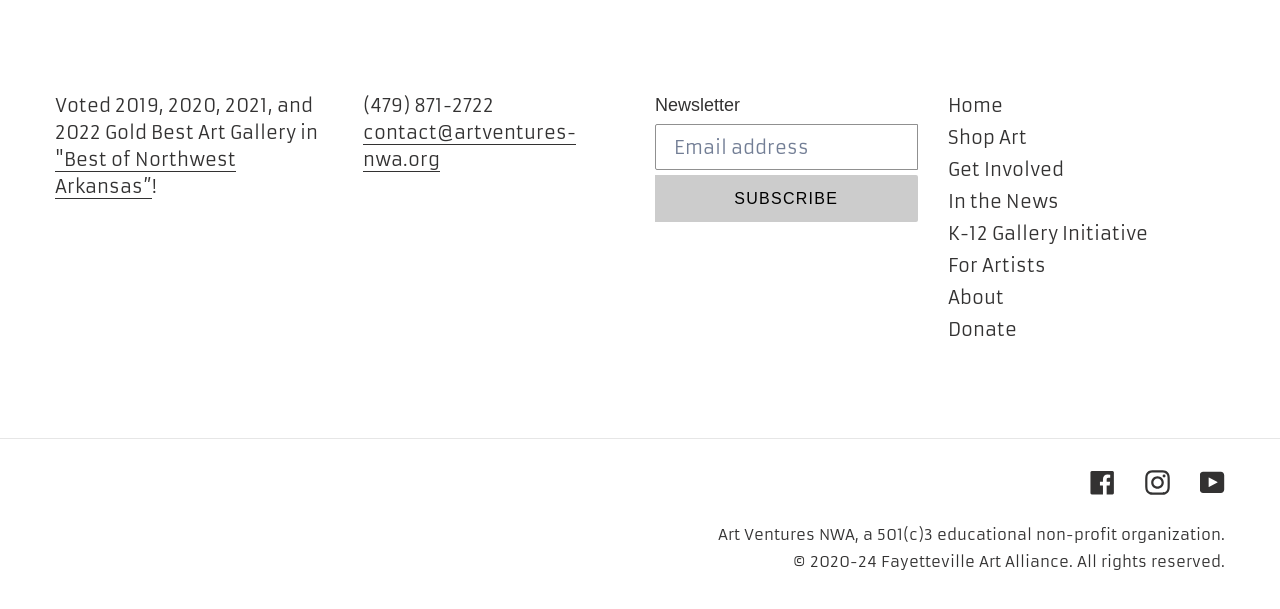Pinpoint the bounding box coordinates of the clickable area needed to execute the instruction: "Follow us on Facebook". The coordinates should be specified as four float numbers between 0 and 1, i.e., [left, top, right, bottom].

None